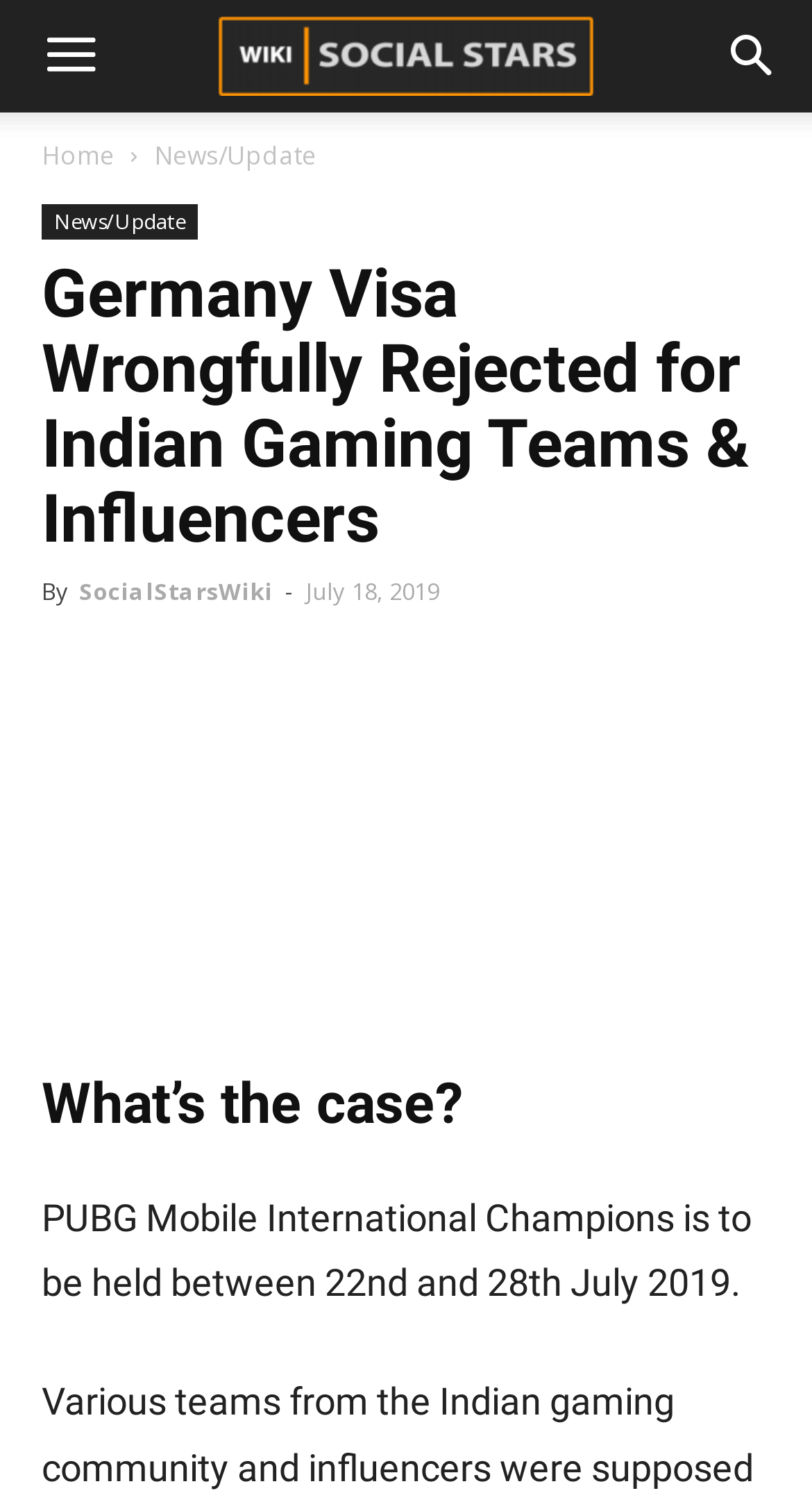Offer a detailed explanation of the webpage layout and contents.

The webpage is about an article discussing Germany Visa issues for Indian gaming teams and influencers. At the top-right corner, there are two links with icons, one with a '\ue80a' symbol and the other with a '\ue83e' symbol. Below these icons, there is a logo image of "socialstarswiki.com" in the top-center of the page.

The main navigation menu is located at the top-left, with three links: "Home", "News/Update", and another "News/Update" link. 

The article's title, "Germany Visa Wrongfully Rejected for Indian Gaming Teams & Influencers", is displayed prominently in the middle of the page, with the author's name "SocialStarsWiki" and the date "July 18, 2019" written below it.

The article's content is divided into sections, with headings such as "What’s the case?" and a paragraph of text describing the PUBG Mobile International Champions event. There is also an image related to the article, which takes up most of the page's width.